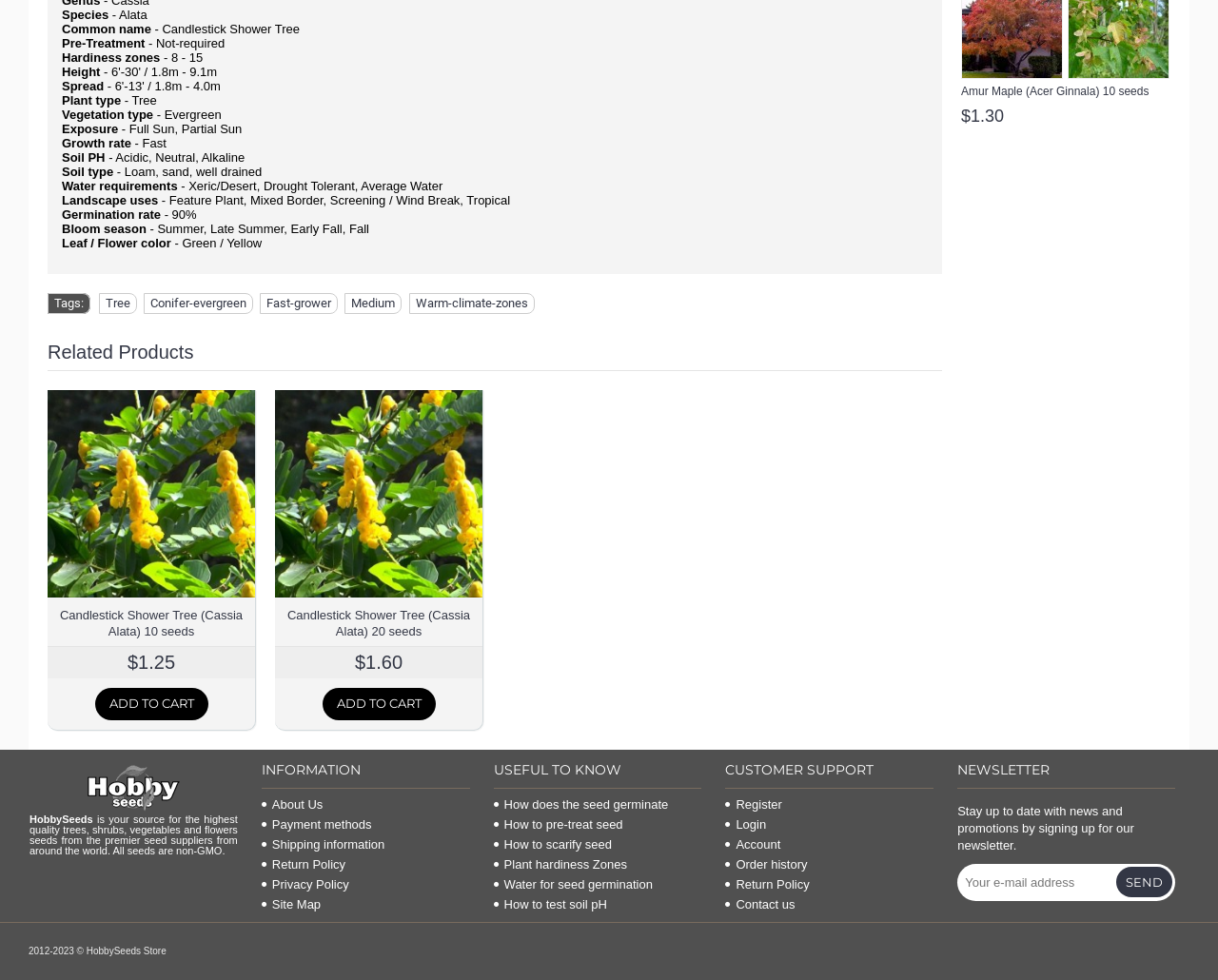Provide the bounding box coordinates of the HTML element described by the text: "Add to Cart". The coordinates should be in the format [left, top, right, bottom] with values between 0 and 1.

[0.078, 0.702, 0.171, 0.735]